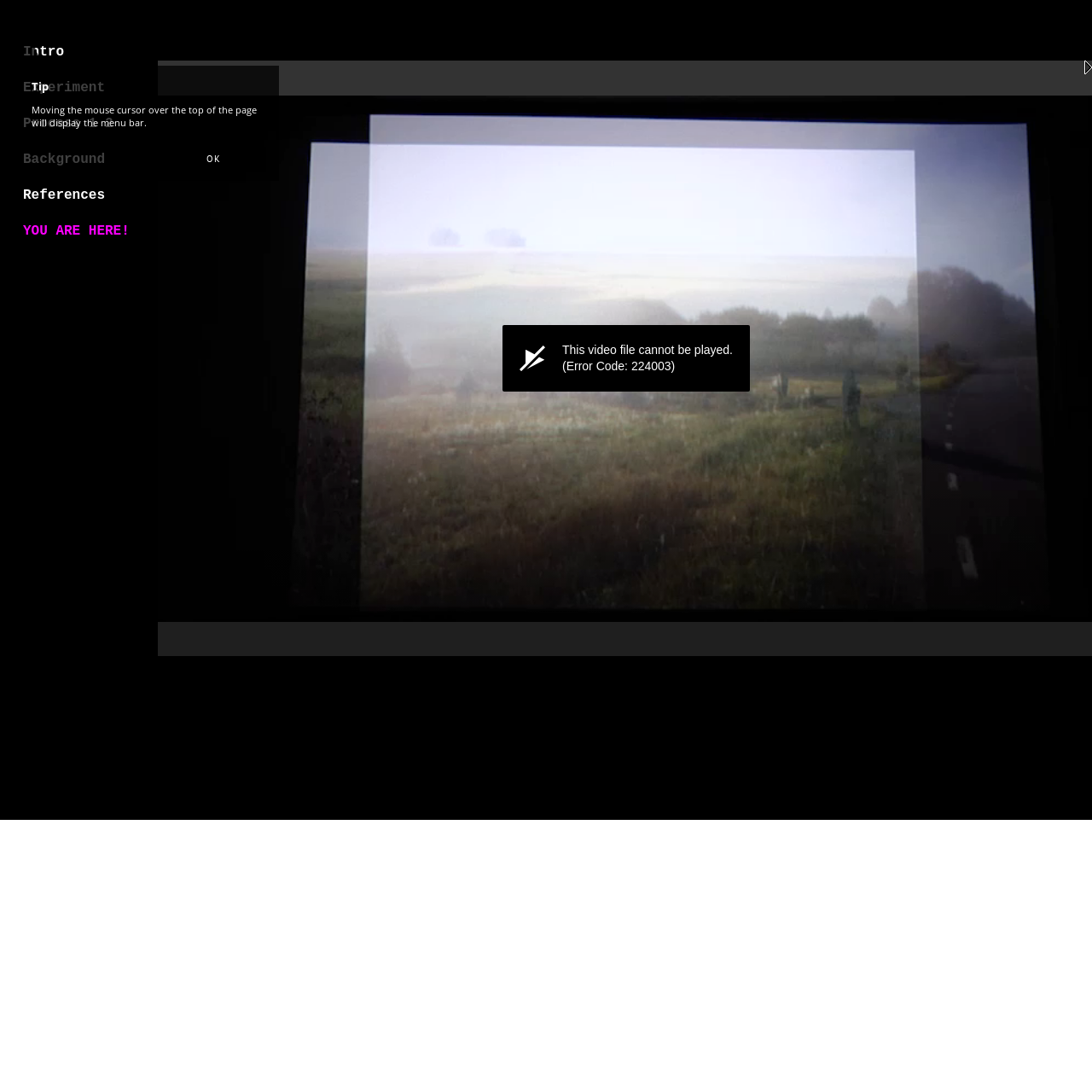Respond to the question below with a single word or phrase: What is the current page indicated by?

YOU ARE HERE!